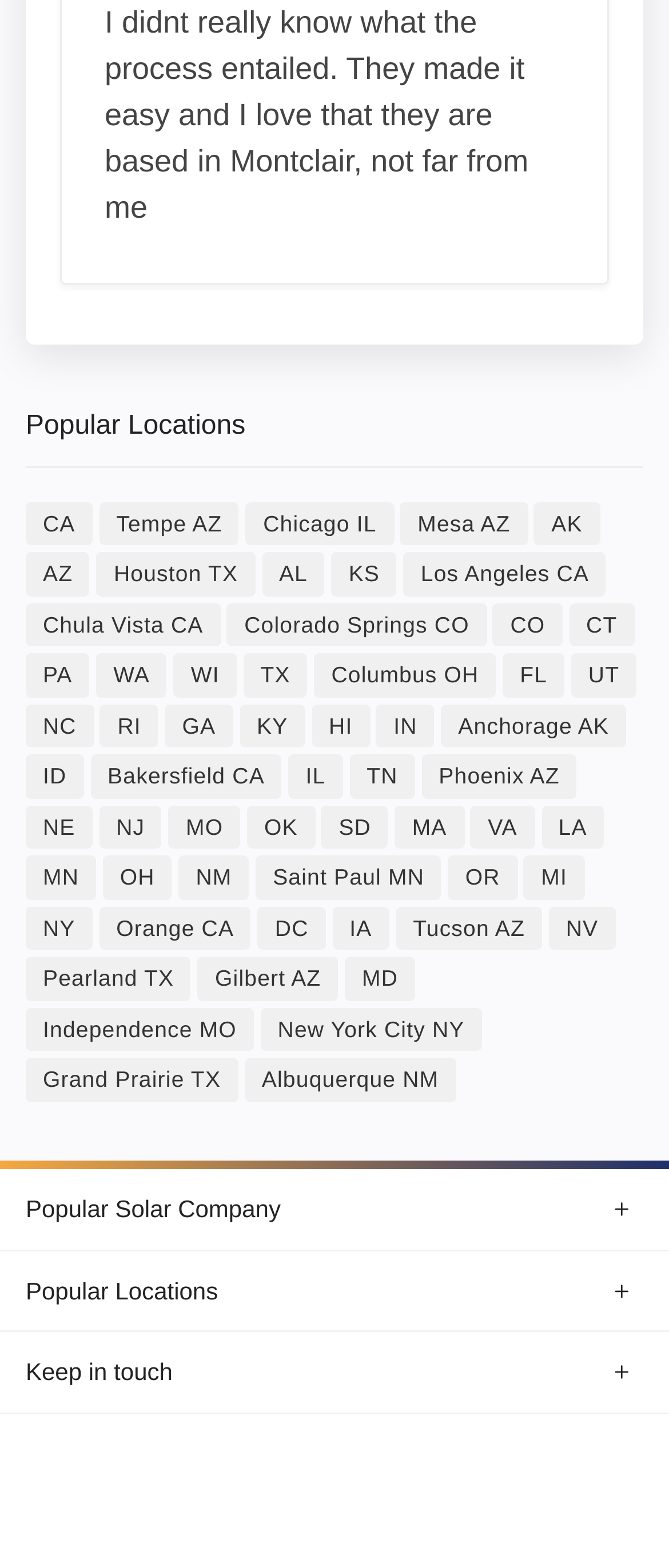Determine the bounding box coordinates of the section I need to click to execute the following instruction: "Select California". Provide the coordinates as four float numbers between 0 and 1, i.e., [left, top, right, bottom].

[0.038, 0.32, 0.138, 0.348]